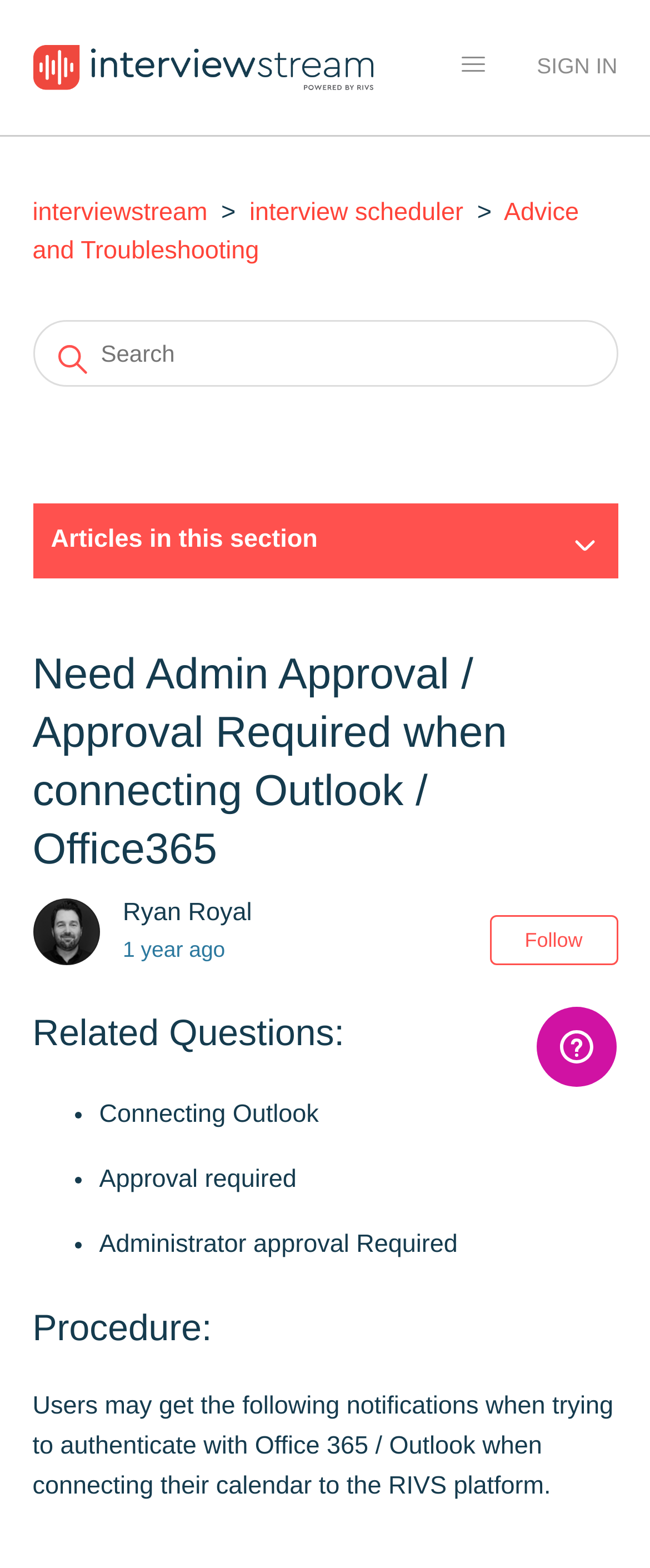Please provide a detailed answer to the question below based on the screenshot: 
What is the name of the author of this article?

The author's name can be found in the article section, where it is written 'Ryan Royal' next to the avatar image.